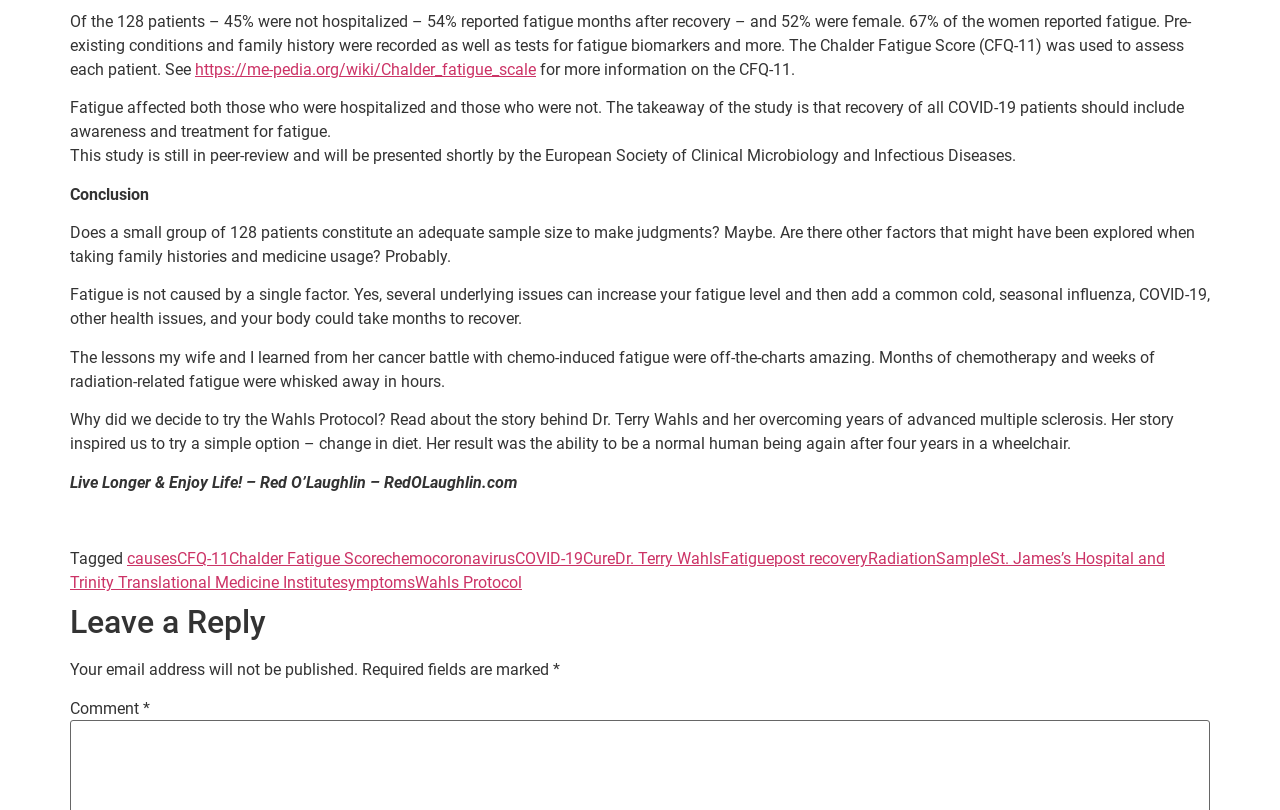Determine the bounding box coordinates for the area that needs to be clicked to fulfill this task: "Click the link to learn more about the Chalder fatigue scale". The coordinates must be given as four float numbers between 0 and 1, i.e., [left, top, right, bottom].

[0.152, 0.074, 0.419, 0.097]